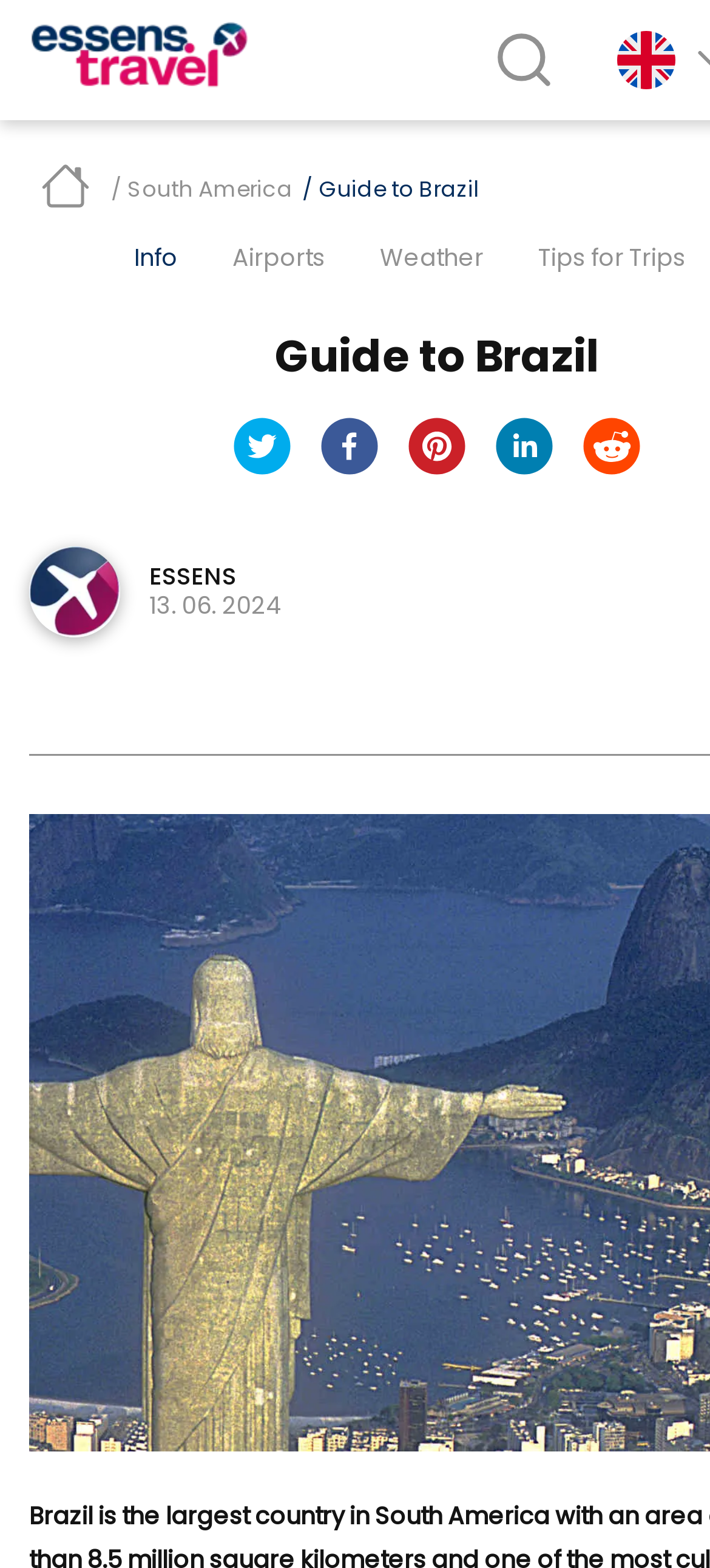What is the logo of this travel blog?
Answer the question with just one word or phrase using the image.

EssensTravel